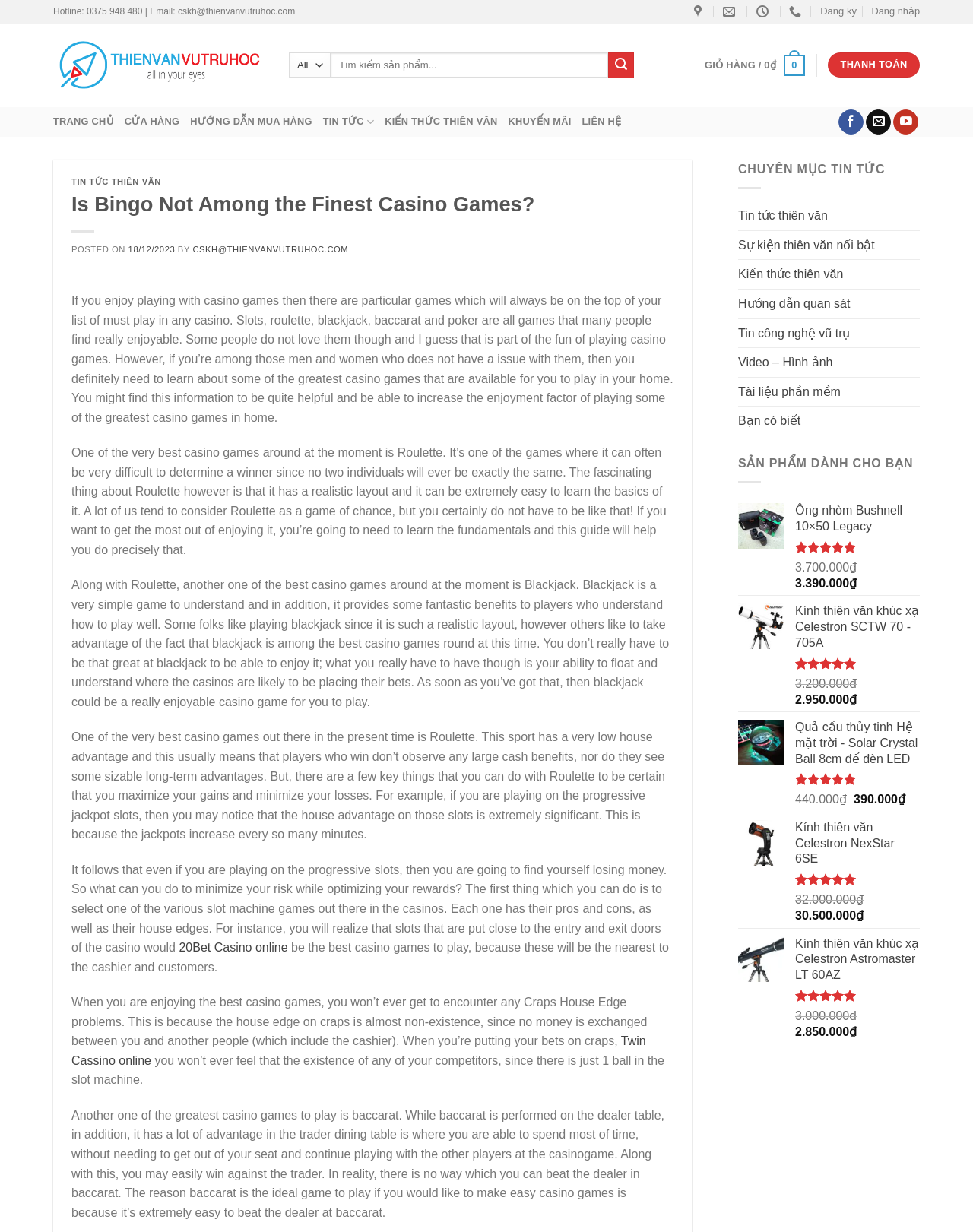What is the current price of the Celestron NexStar 6SE?
Look at the image and respond with a single word or a short phrase.

30,500,000₫